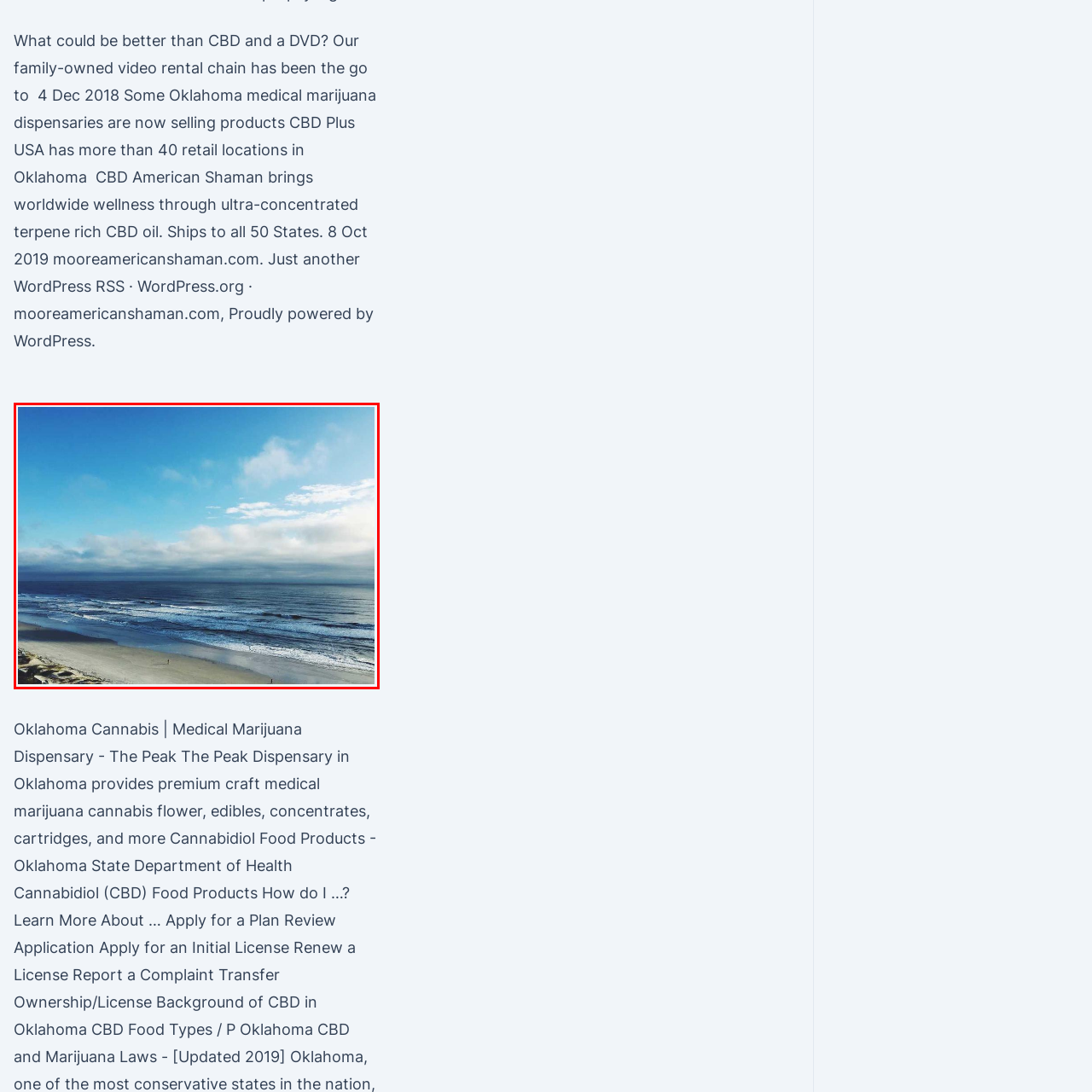Direct your attention to the image enclosed by the red boundary, What is the texture of the beach? 
Answer concisely using a single word or phrase.

Smooth